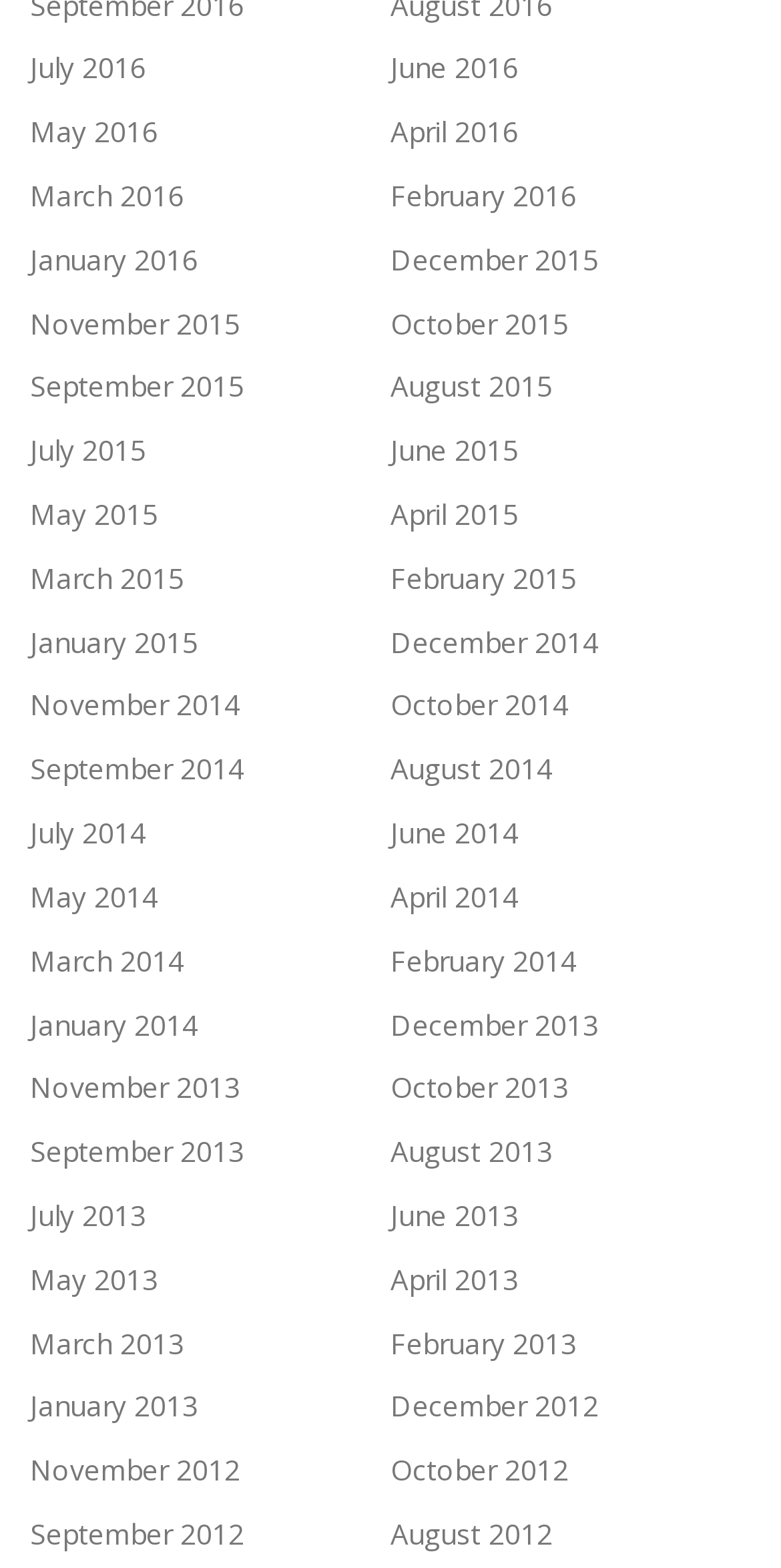Identify the bounding box coordinates for the region to click in order to carry out this instruction: "Print the page". Provide the coordinates using four float numbers between 0 and 1, formatted as [left, top, right, bottom].

None